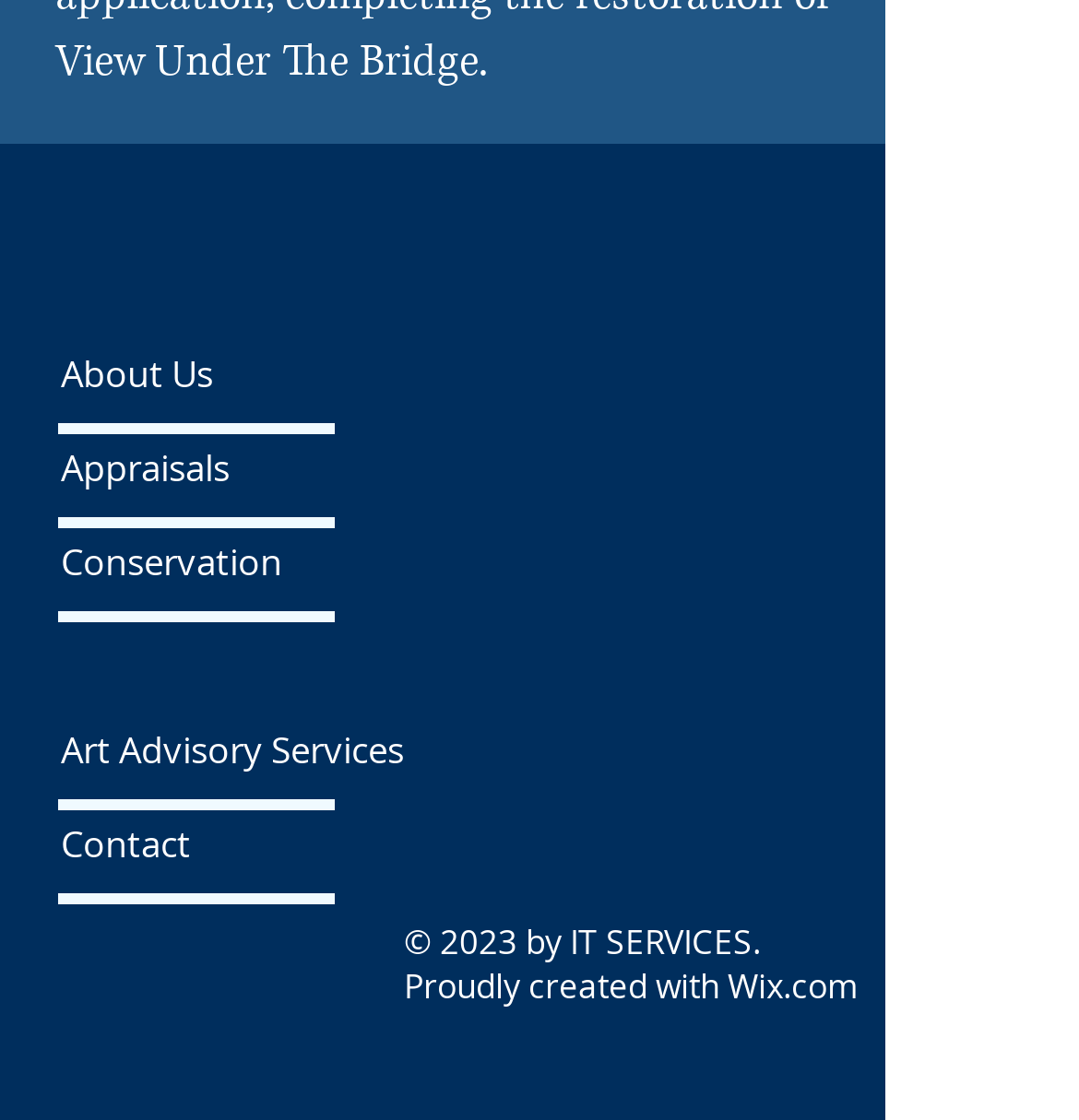Locate the bounding box coordinates of the region to be clicked to comply with the following instruction: "learn about Appraisals". The coordinates must be four float numbers between 0 and 1, in the form [left, top, right, bottom].

[0.056, 0.394, 0.249, 0.443]